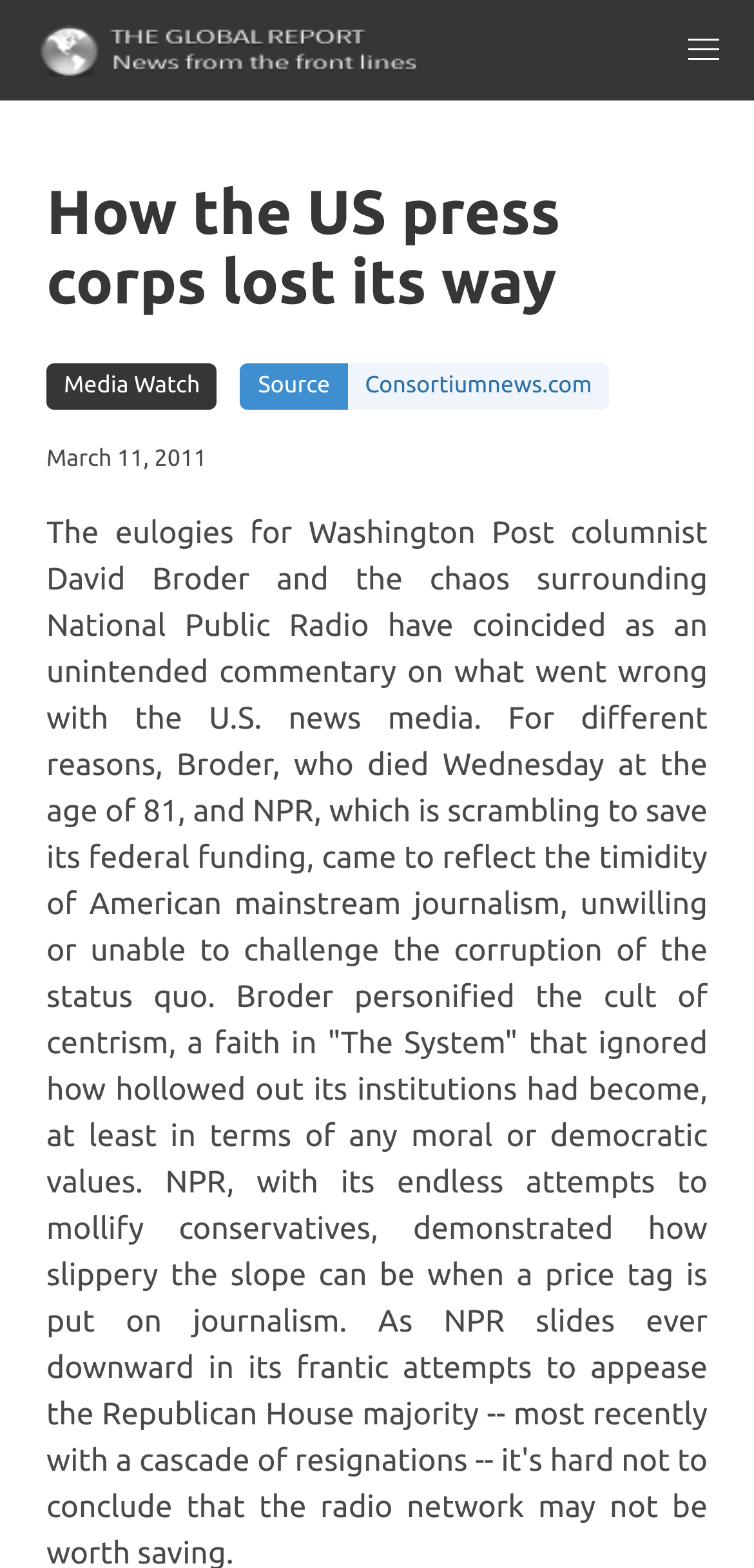Use a single word or phrase to answer the question: Is the menu expanded?

No